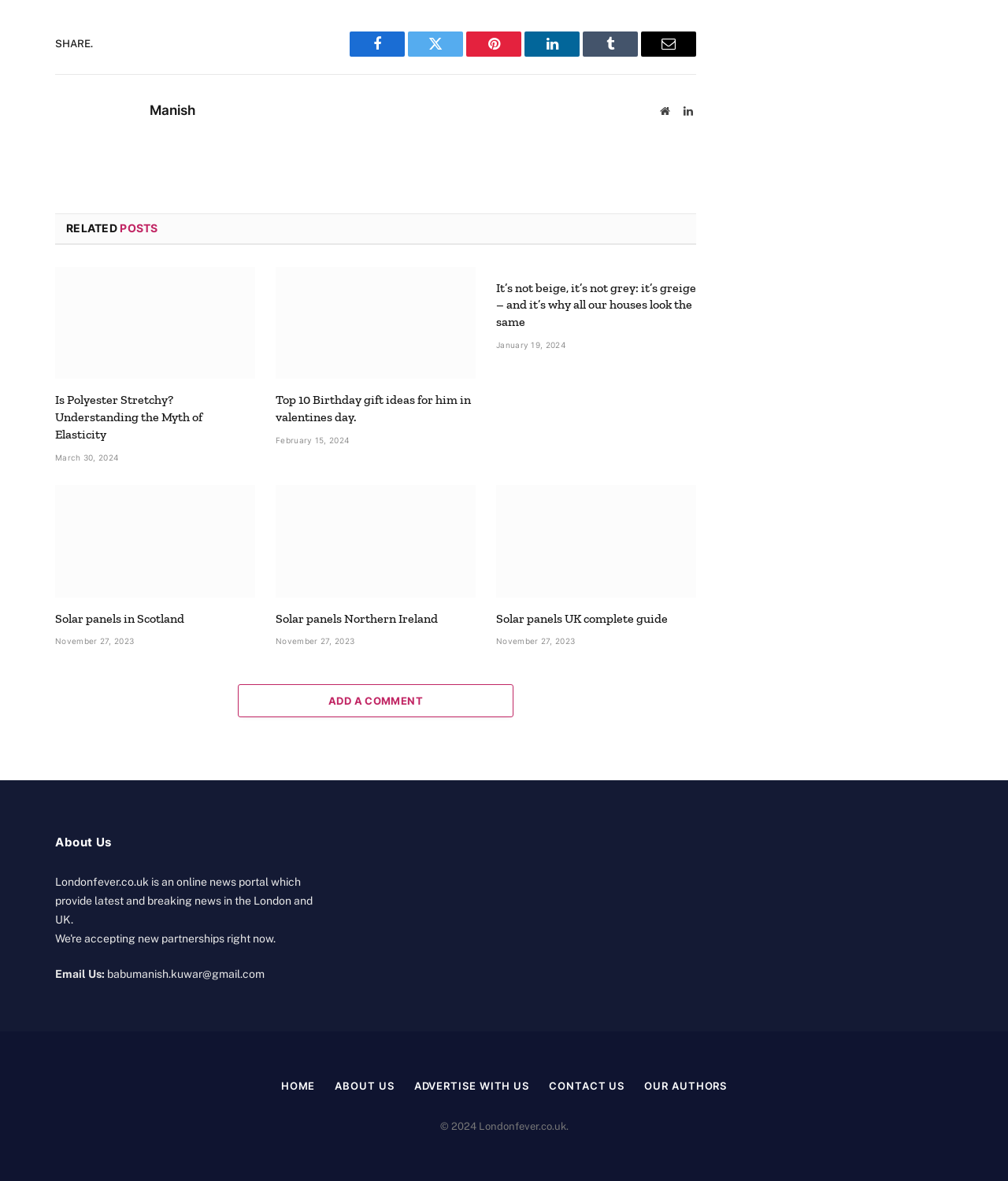What is the name of the author mentioned on the webpage?
Please analyze the image and answer the question with as much detail as possible.

I found a link with the text 'Manish' on the webpage, which suggests that Manish is the name of the author mentioned on the webpage.